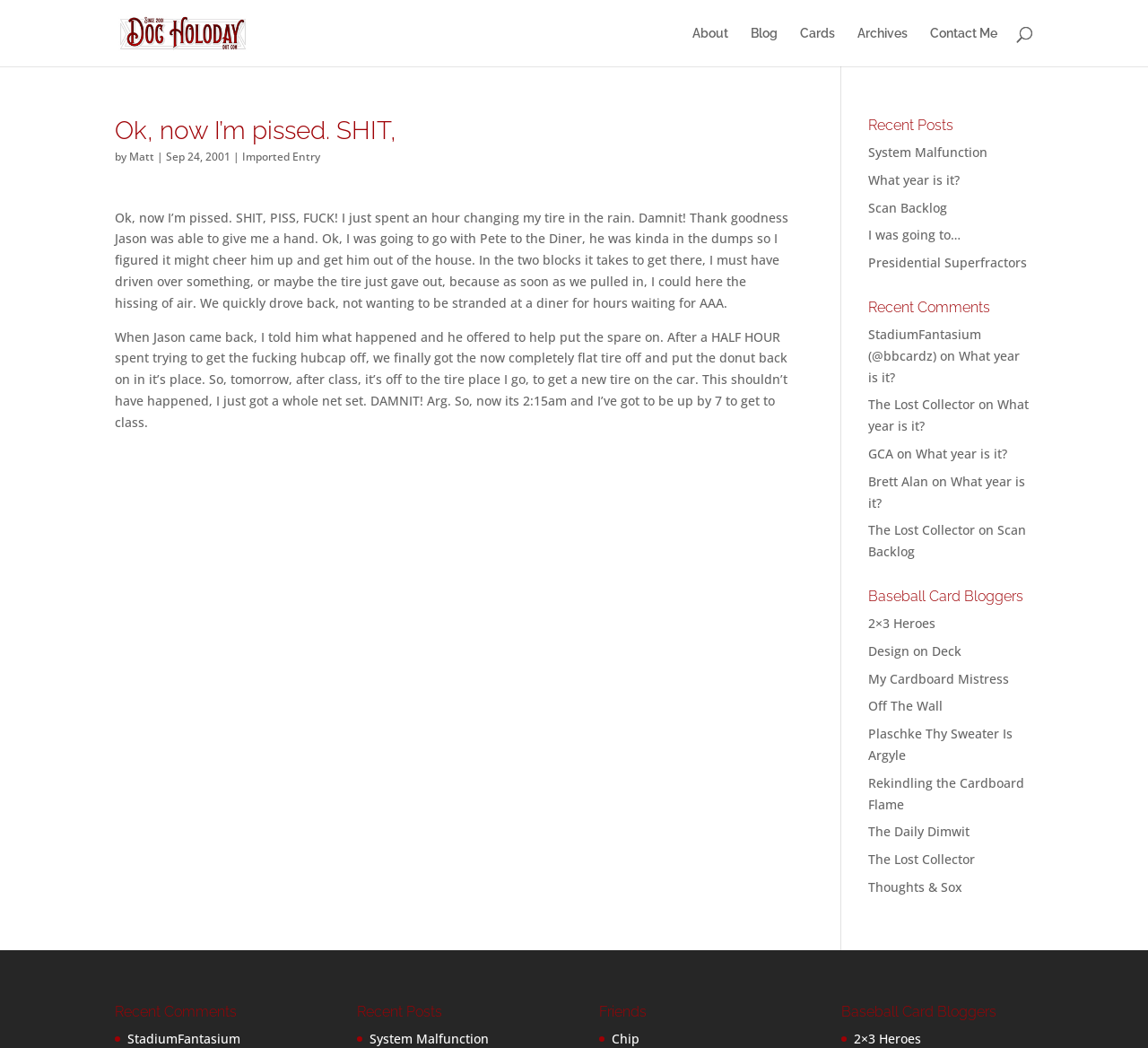Respond to the question below with a single word or phrase: What is the name of the diner mentioned in the article?

The Diner